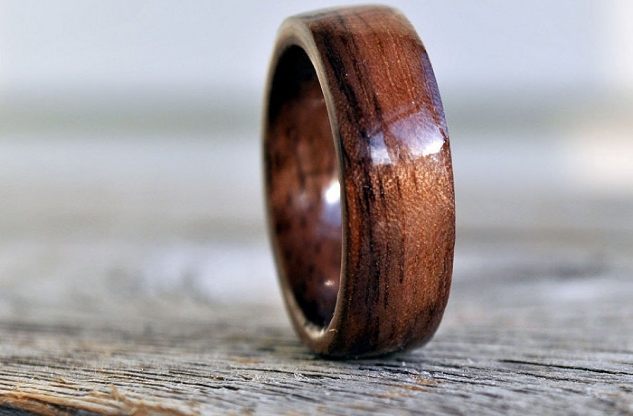Provide a single word or phrase to answer the given question: 
What is the symbolic connection of wooden rings?

Nature and sustainability